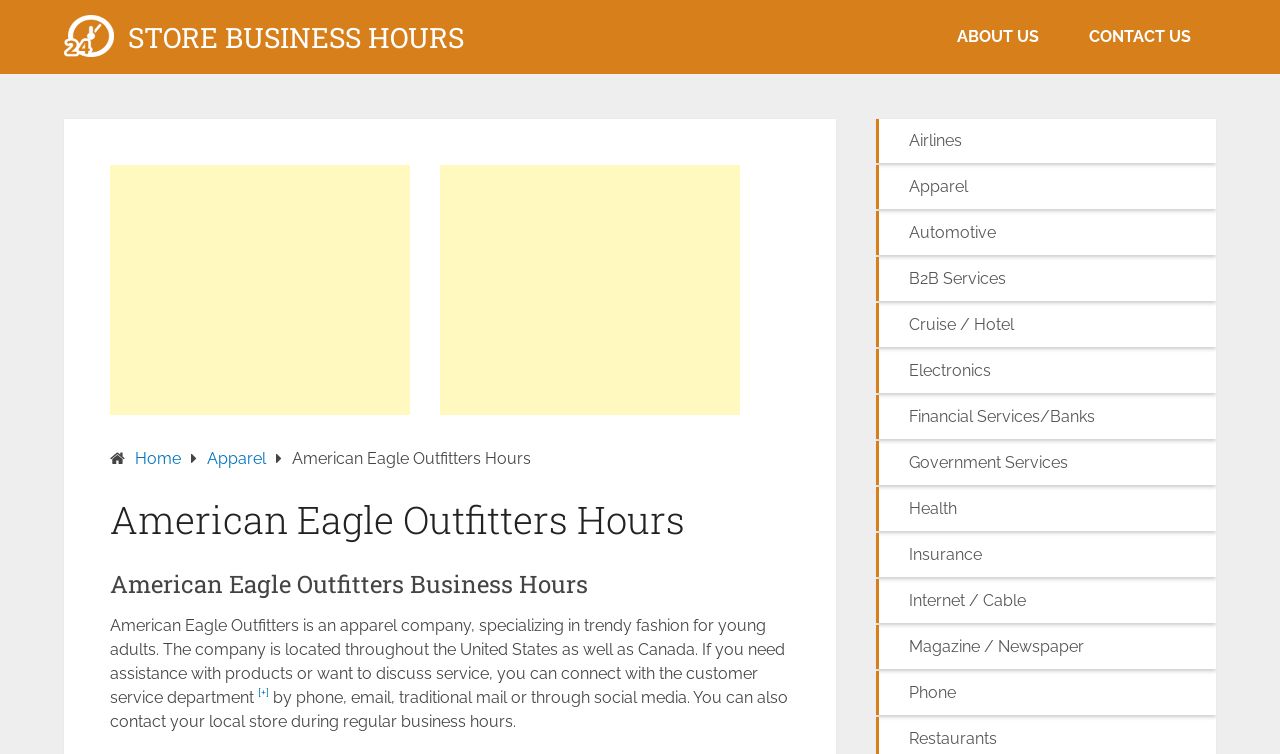Identify the bounding box coordinates of the element that should be clicked to fulfill this task: "Click on Store Business Hours". The coordinates should be provided as four float numbers between 0 and 1, i.e., [left, top, right, bottom].

[0.05, 0.02, 0.097, 0.08]